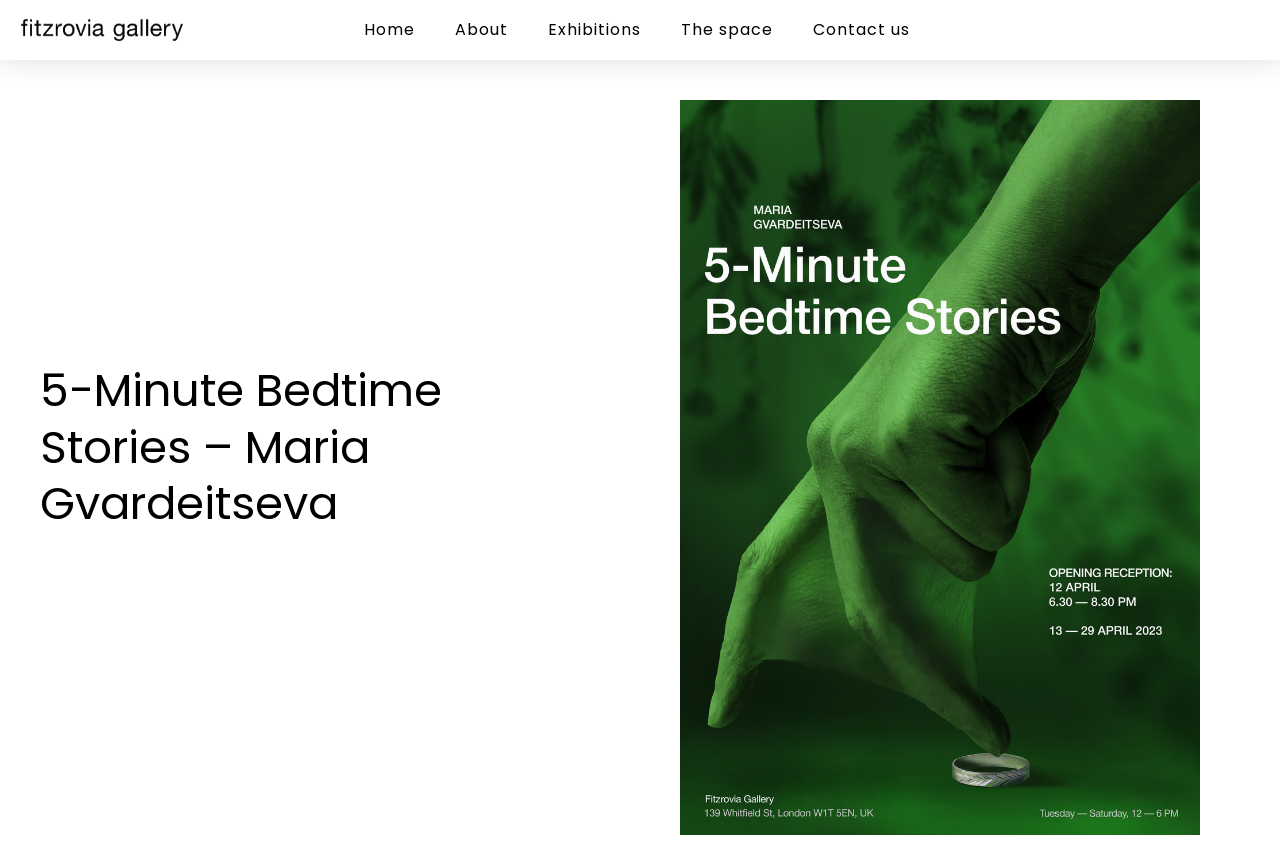Produce a meticulous description of the webpage.

The webpage appears to be an art gallery's webpage, specifically showcasing an exhibition titled "5-Minute Bedtime Stories" by Maria Gvardeitseva at the Fitzrovia Gallery. 

At the top left of the page, there is a small link. To the right of this link, there is a navigation menu consisting of five links: "Home", "About", "Exhibitions", "The space", and "Contact us", which are evenly spaced and aligned horizontally. 

Below the navigation menu, there is a prominent heading that displays the title of the exhibition, "5-Minute Bedtime Stories – Maria Gvardeitseva", which takes up a significant portion of the page's width.